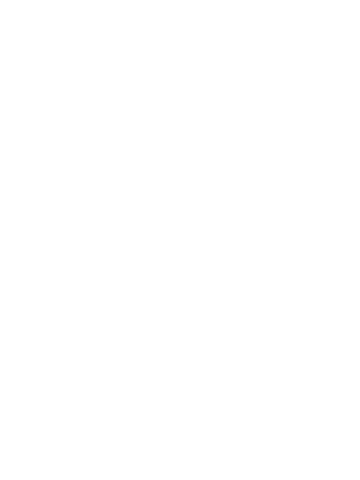What is framed by the geometric shapes?
Please respond to the question with a detailed and well-explained answer.

According to the caption, the geometric shapes elegantly frame a natural pearl, which suggests that the pearl is the central element surrounded by the geometric shapes.